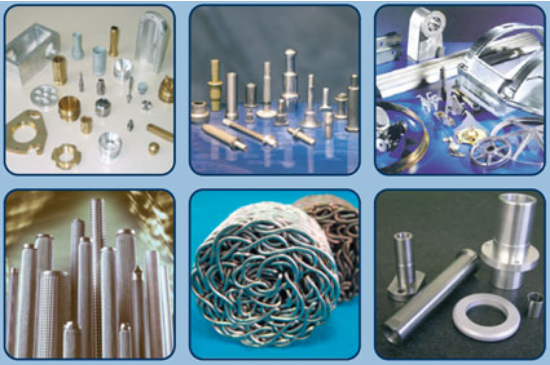What type of components are showcased in the top right section?
Analyze the screenshot and provide a detailed answer to the question.

According to the caption, the top right section showcases larger, more complex machined components, which illustrates the capabilities of advanced cleaning techniques.